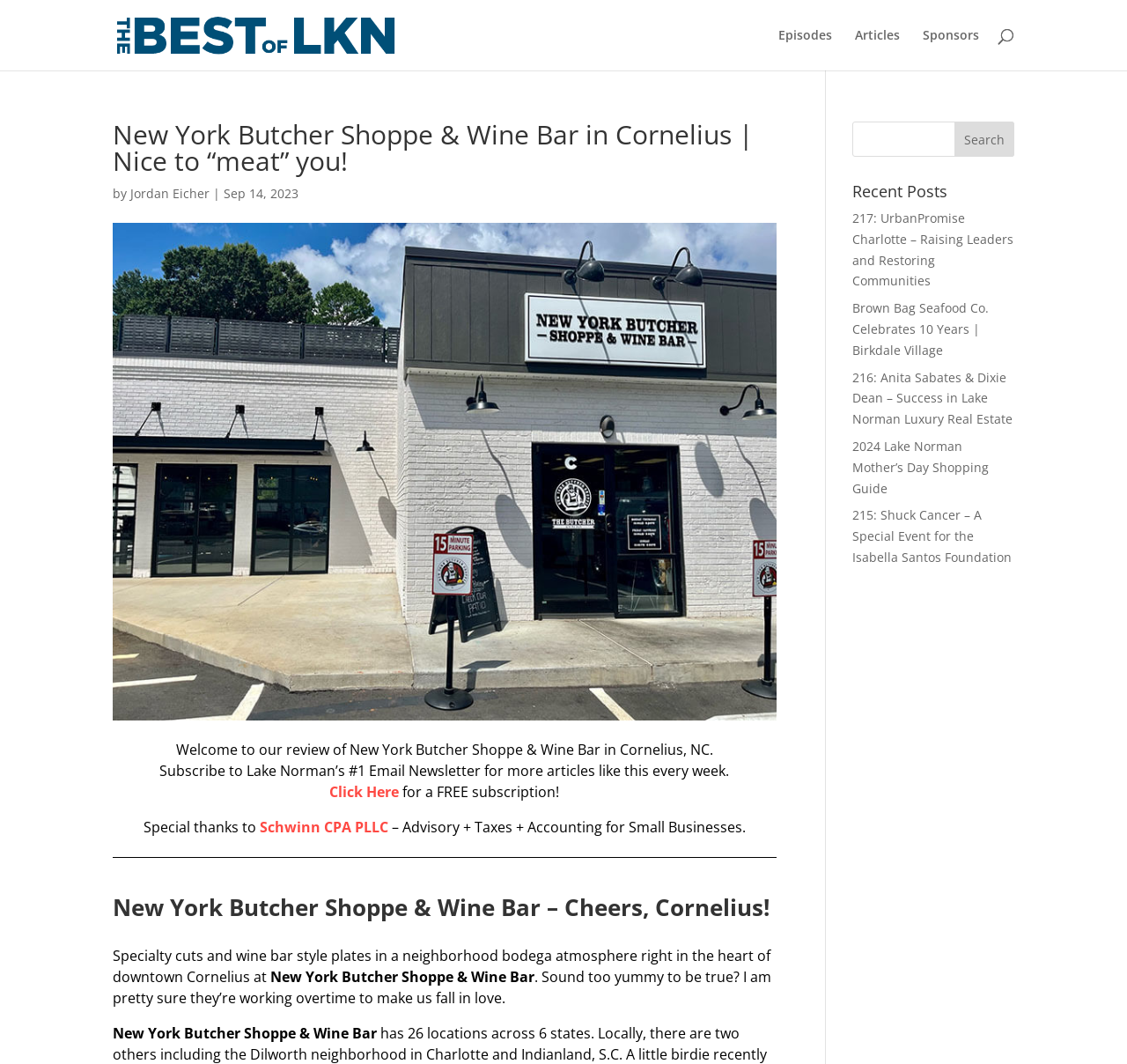How many recent posts are listed?
Using the visual information, respond with a single word or phrase.

5